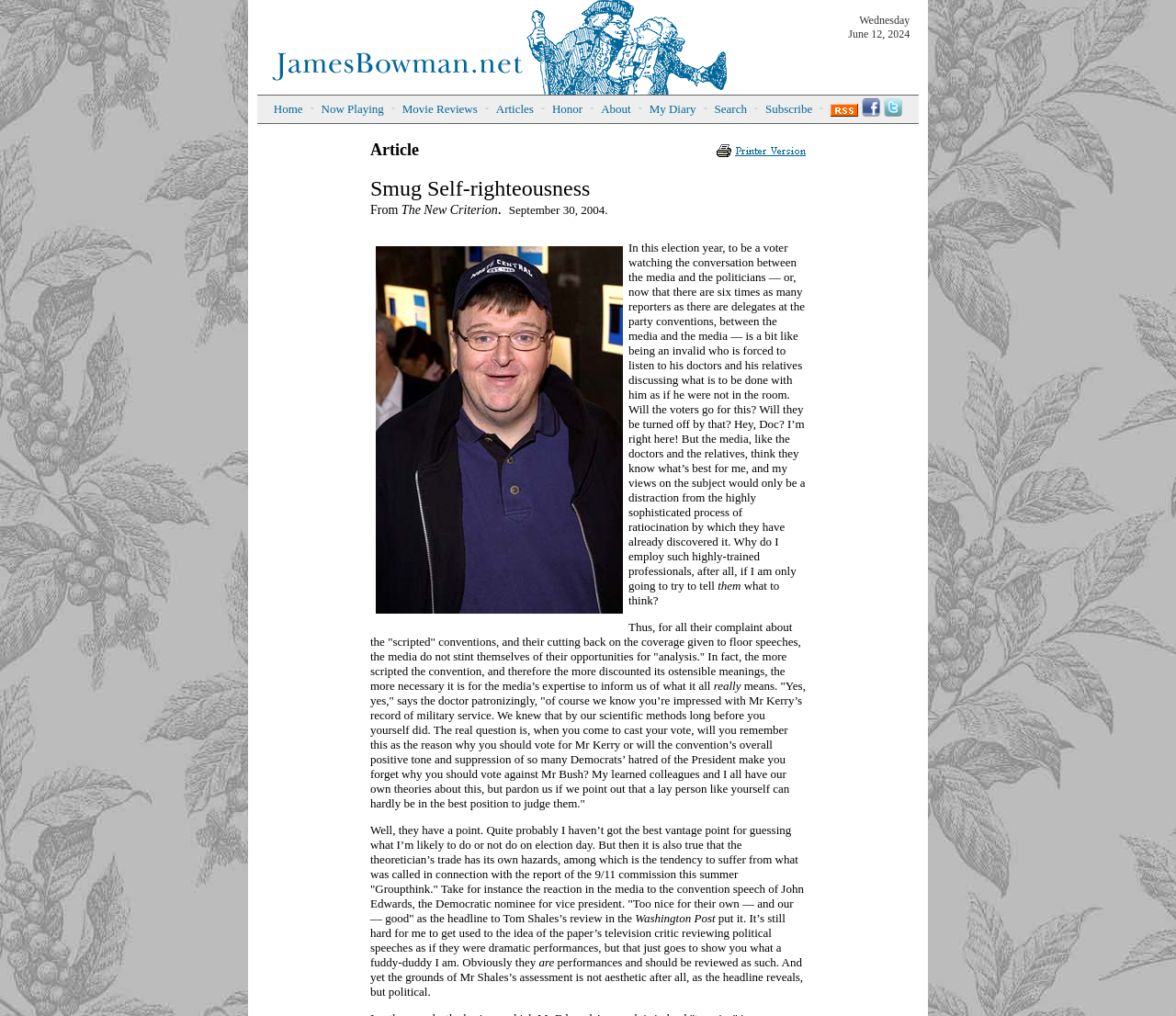Answer the question using only a single word or phrase: 
What is the title of the article?

Smug Self-righteousness